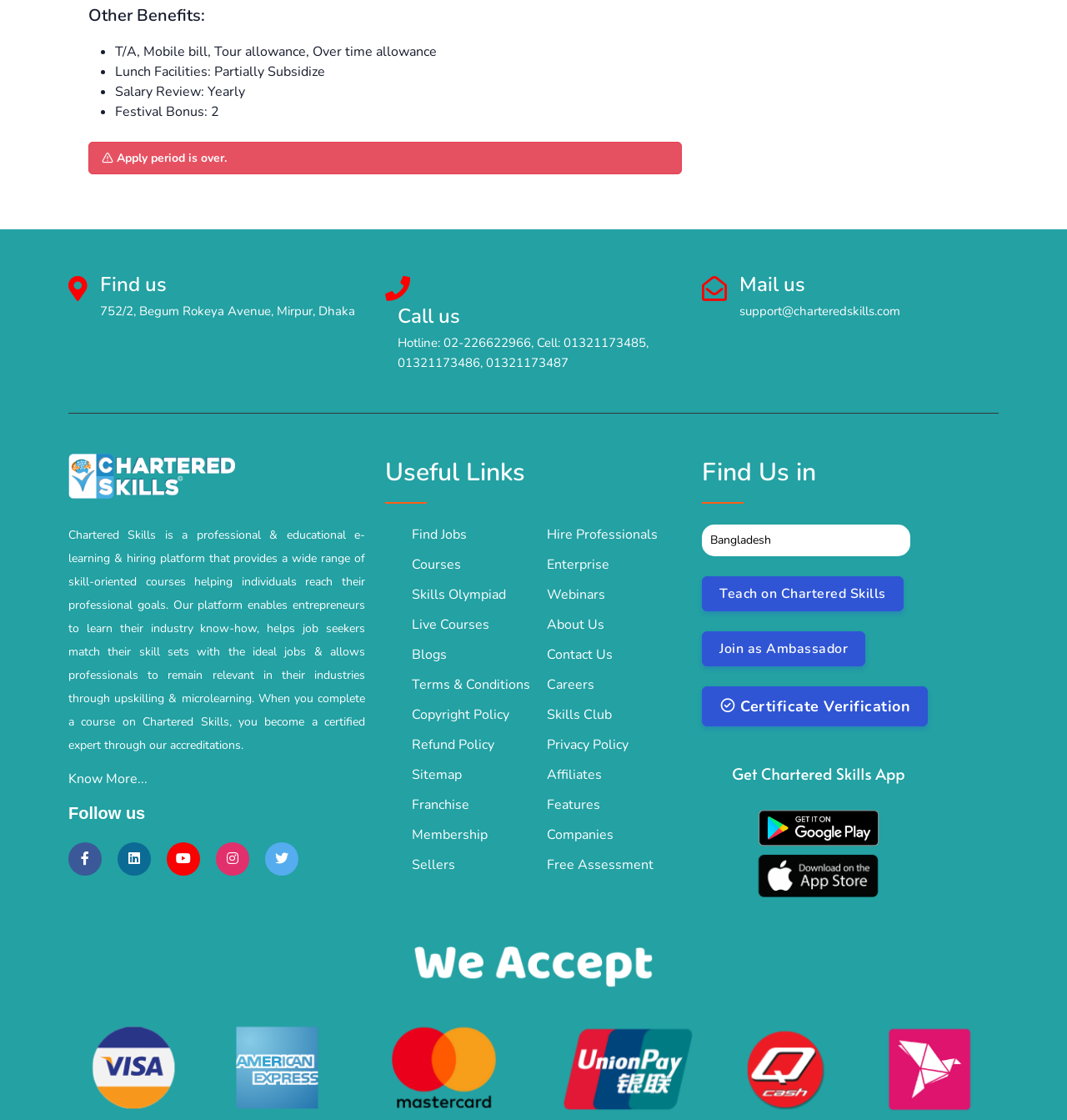Using the elements shown in the image, answer the question comprehensively: What is the purpose of Chartered Skills?

According to the webpage, Chartered Skills is a professional and educational e-learning and hiring platform that provides a wide range of skill-oriented courses helping individuals reach their professional goals.